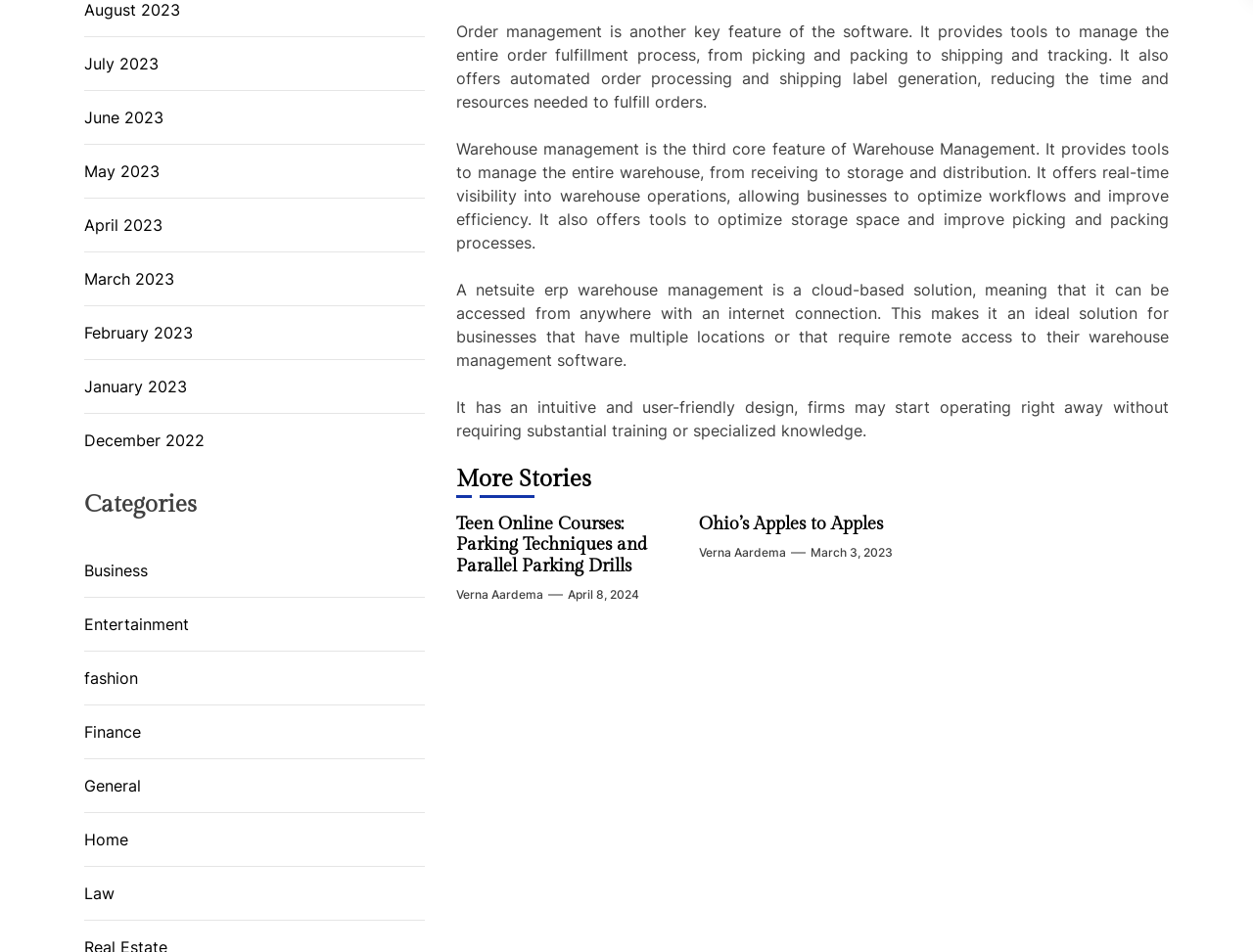Who wrote the article 'Teen Online Courses: Parking Techniques and Parallel Parking Drills'?
Please look at the screenshot and answer using one word or phrase.

Verna Aardema